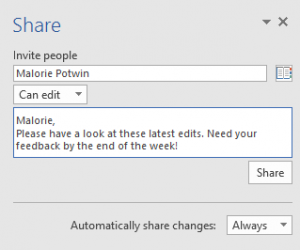Offer a detailed narrative of what is shown in the image.

The image features a "Share" dialog box from an Excel application. The box is designed for inviting users to collaborate on a workbook. In the dialog, a field labeled "Invite people" displays the name "Malorie Potwin," suggesting that the document is being shared with this individual. There is also a dropdown menu indicating that Malorie has permission settings with the option "Can edit." Below this, a text area contains a message directed to Malorie, which reads: "Please have a look at these latest edits. Need your feedback by the end of the week!" 

At the bottom of the dialog, there is a button labeled "Share," alongside a checkbox for "Automatically share changes," which offers options for ongoing collaboration. This interface is integral for facilitating teamwork and sharing feedback efficiently within Excel's cloud features.